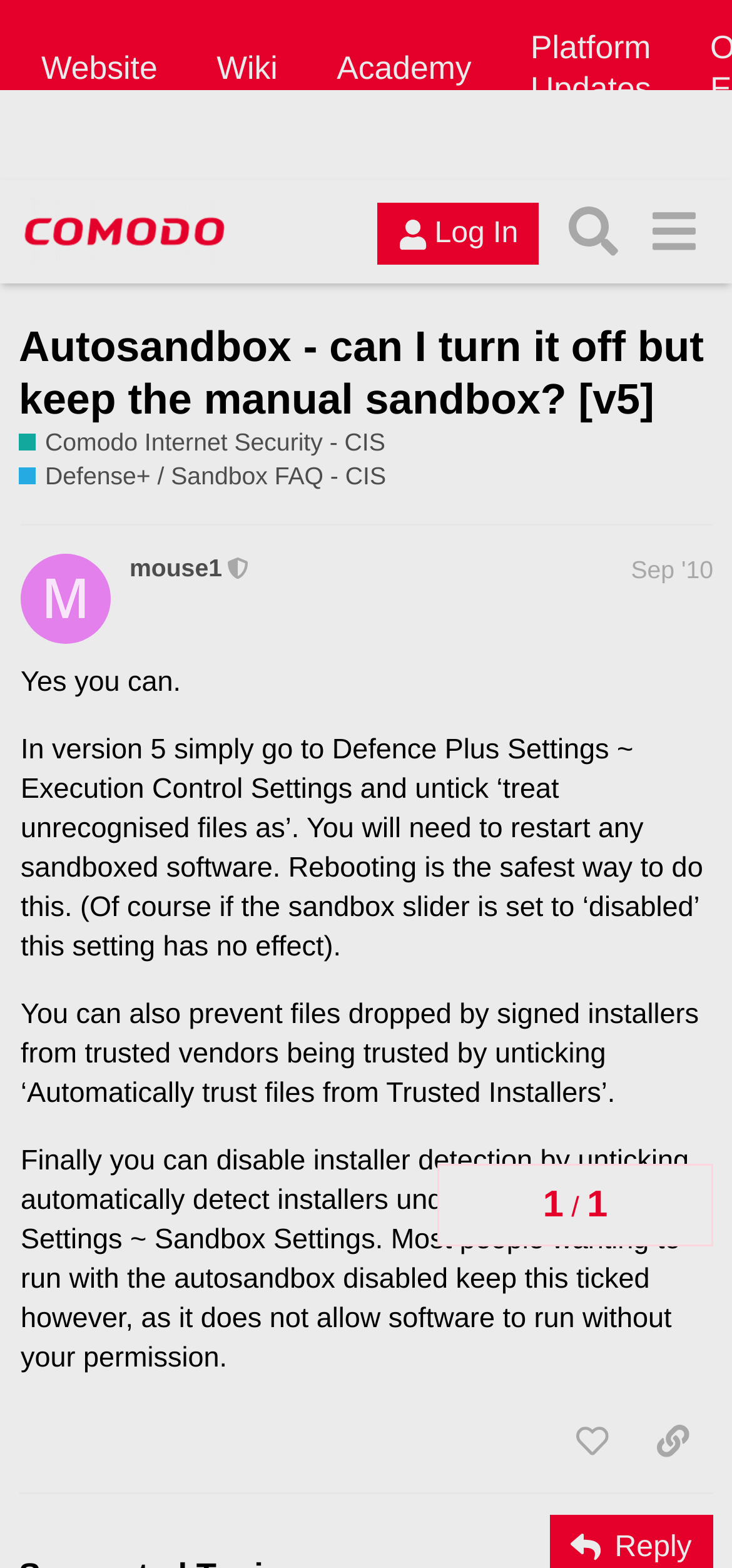Find the bounding box coordinates of the element you need to click on to perform this action: 'Click the 'Log In' button'. The coordinates should be represented by four float values between 0 and 1, in the format [left, top, right, bottom].

[0.516, 0.13, 0.736, 0.169]